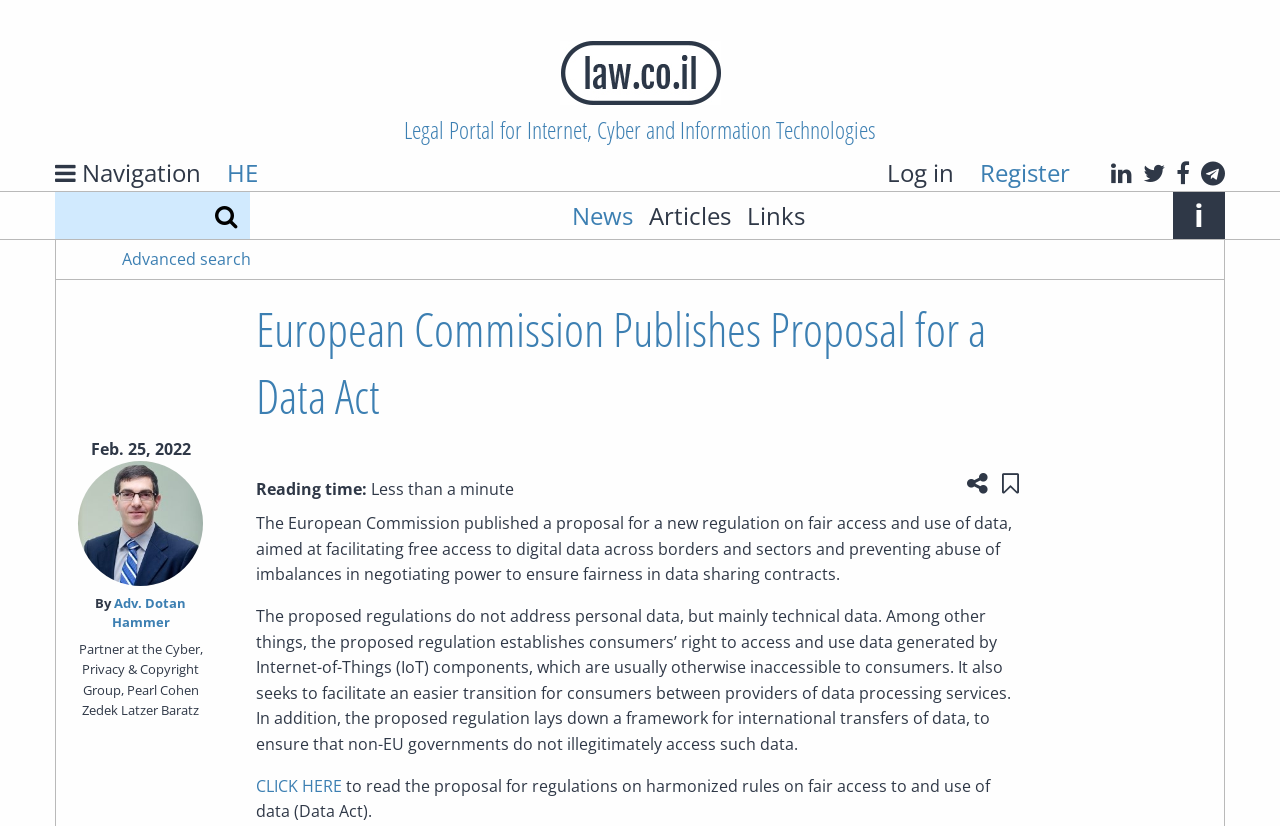Please identify the bounding box coordinates of the element I need to click to follow this instruction: "Click to read the proposal for regulations on harmonized rules on fair access to and use of data".

[0.2, 0.938, 0.267, 0.964]